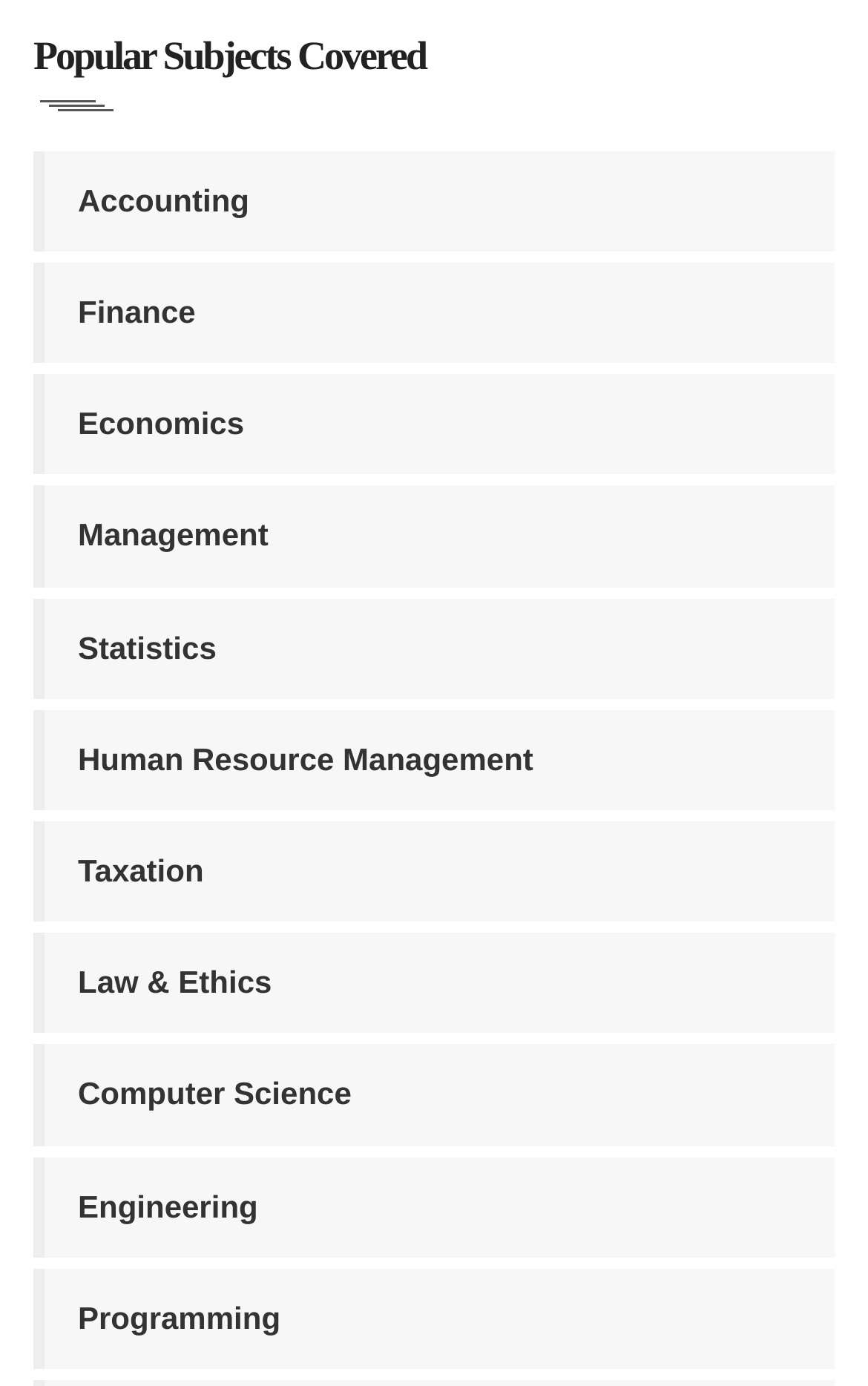Highlight the bounding box coordinates of the element you need to click to perform the following instruction: "Discover Computer Science."

[0.038, 0.754, 0.962, 0.826]